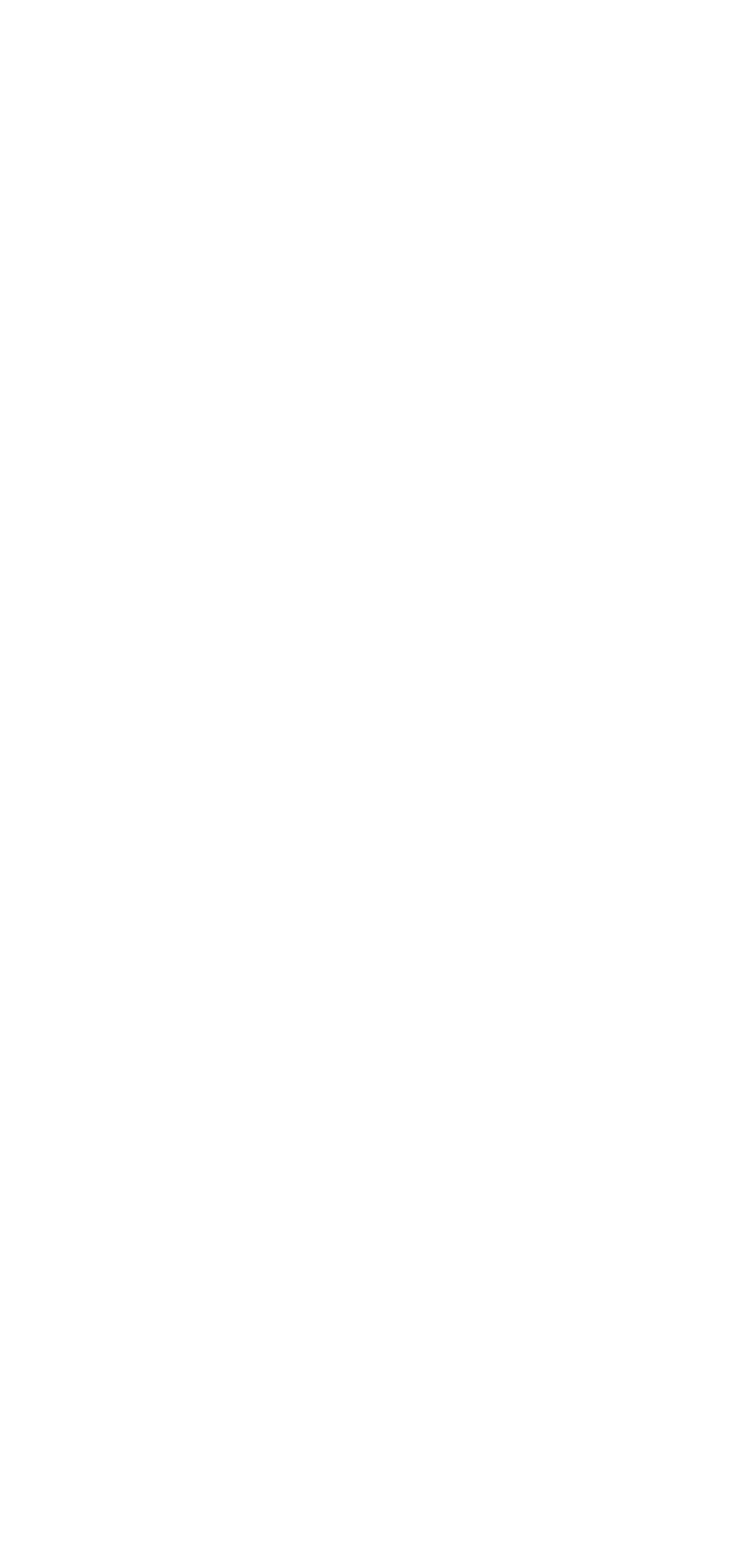Determine the bounding box coordinates for the area that needs to be clicked to fulfill this task: "Go to News". The coordinates must be given as four float numbers between 0 and 1, i.e., [left, top, right, bottom].

[0.542, 0.248, 0.663, 0.273]